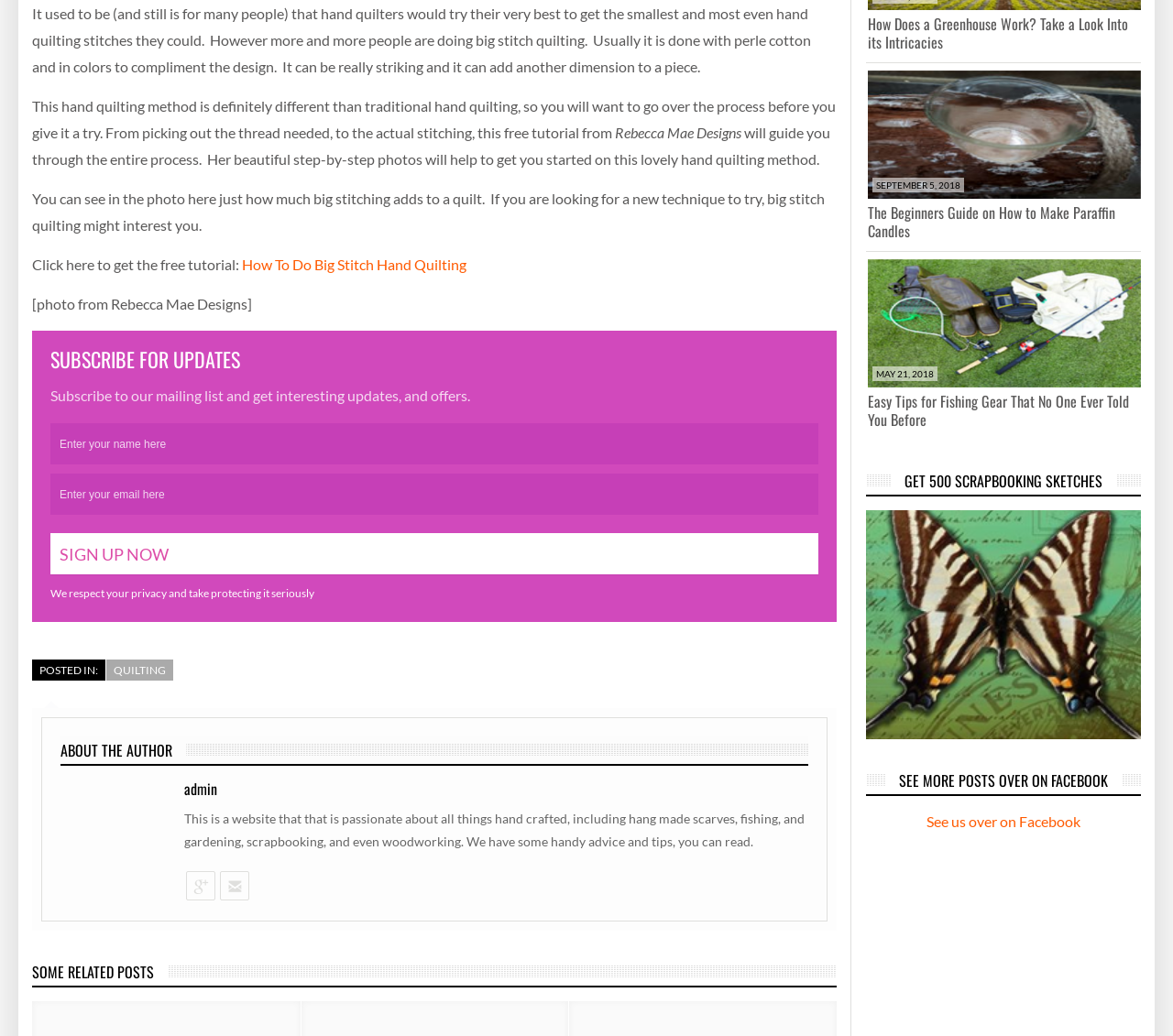Pinpoint the bounding box coordinates of the clickable area necessary to execute the following instruction: "Click the 'See us over on Facebook' link". The coordinates should be given as four float numbers between 0 and 1, namely [left, top, right, bottom].

[0.79, 0.784, 0.921, 0.801]